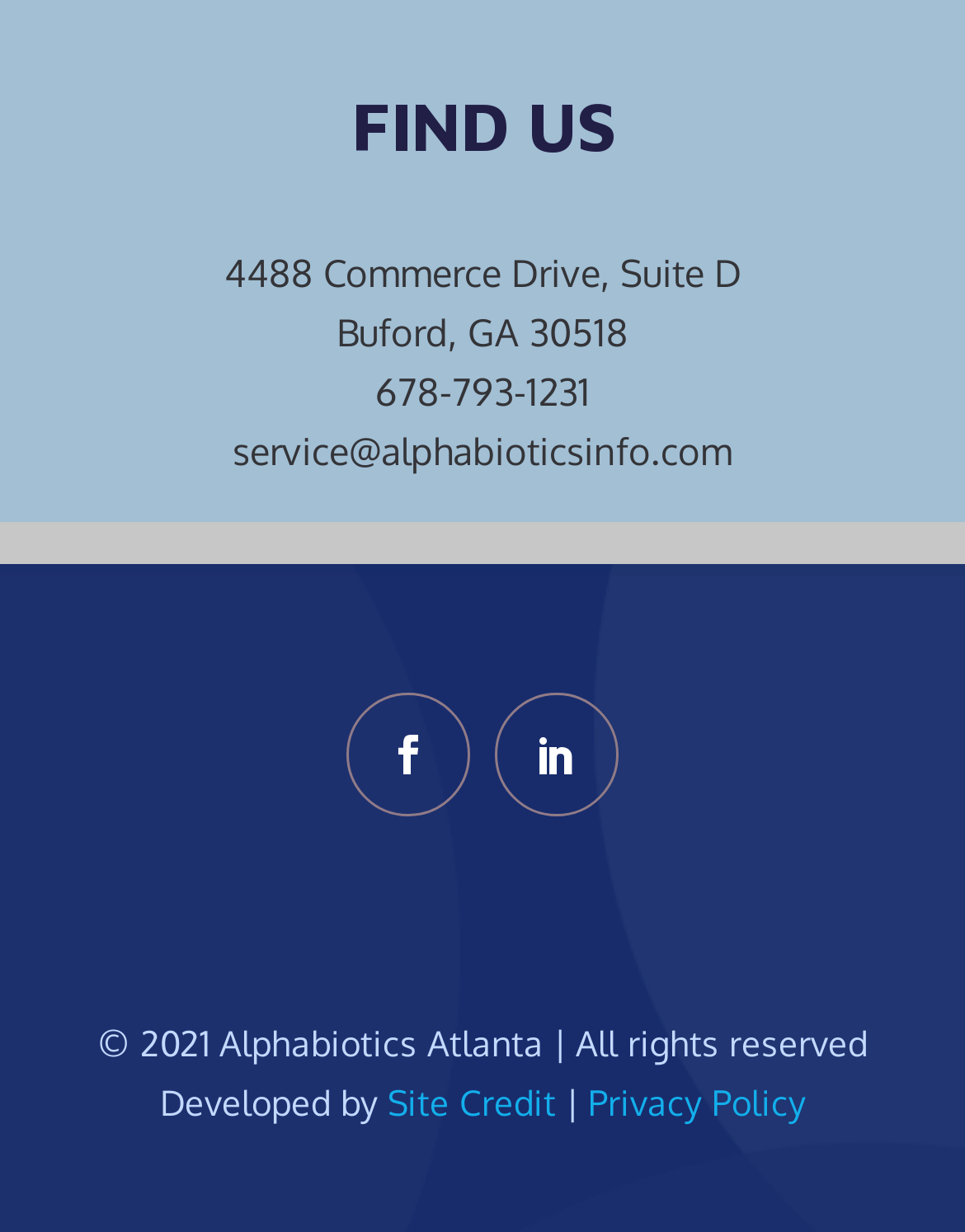Show the bounding box coordinates for the HTML element as described: "title="linkedin"".

[0.513, 0.561, 0.641, 0.662]